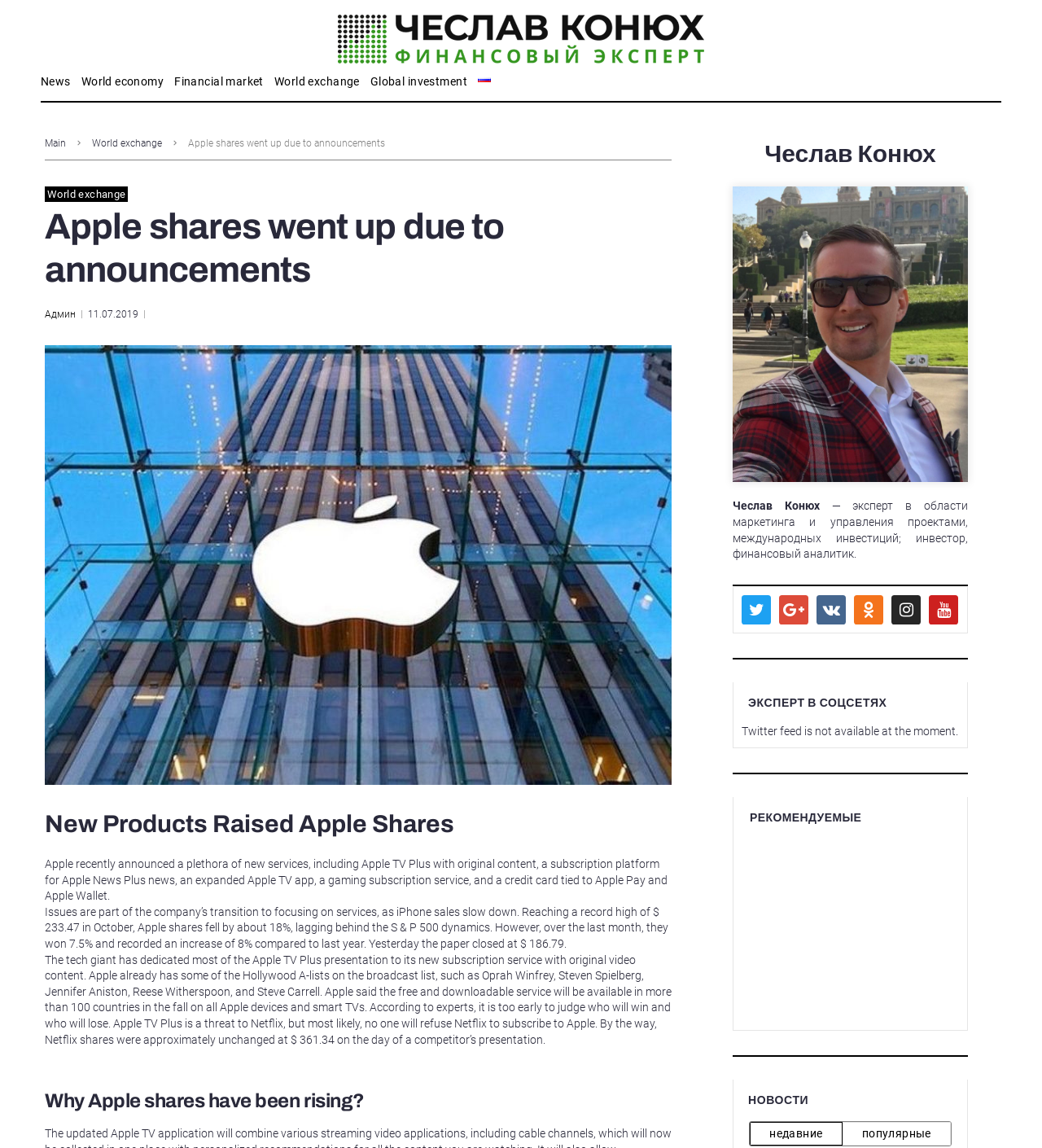Extract the main headline from the webpage and generate its text.

Apple shares went up due to announcements